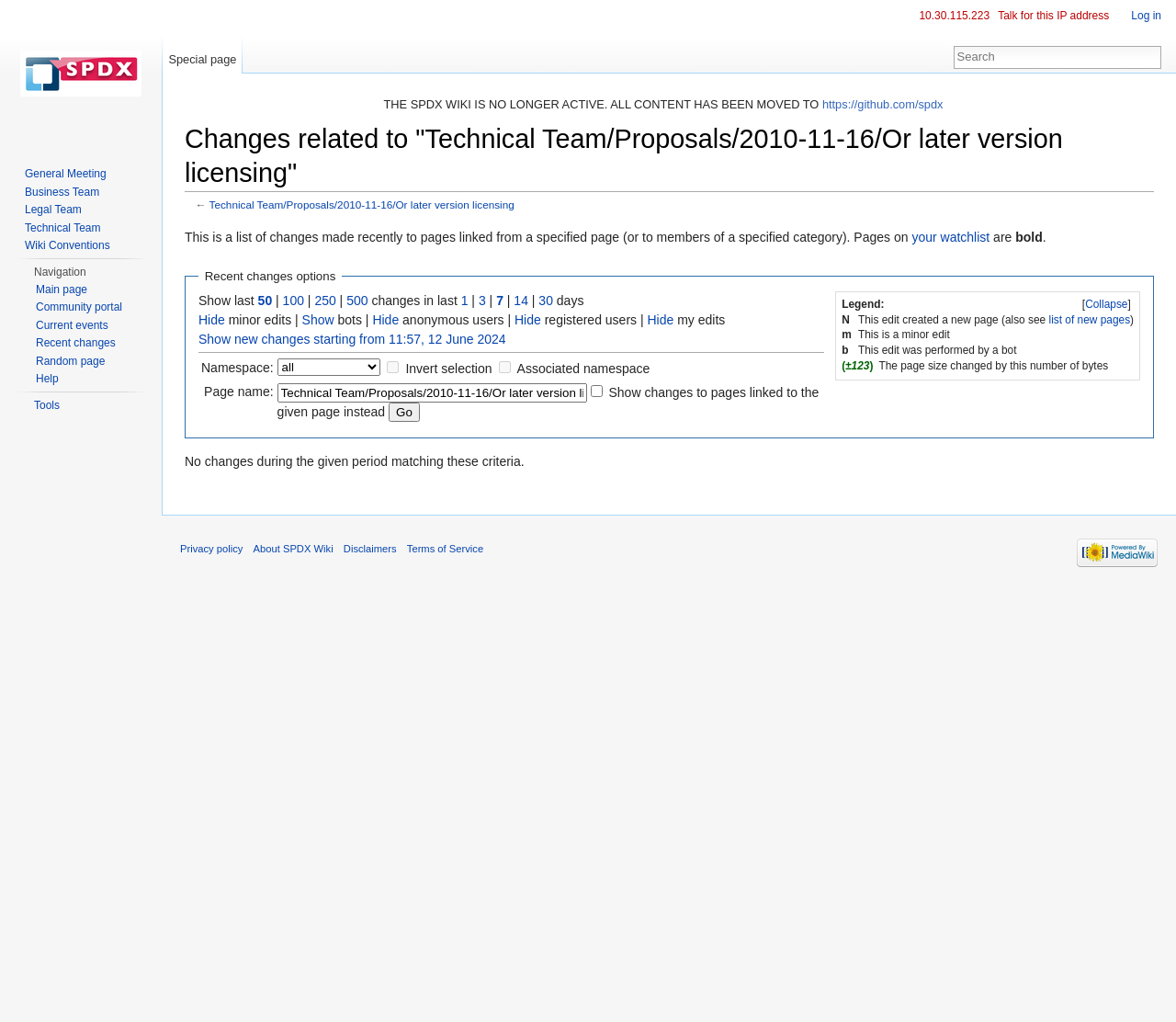Please identify the bounding box coordinates of the element I need to click to follow this instruction: "Check the box to hide minor edits".

[0.191, 0.306, 0.257, 0.32]